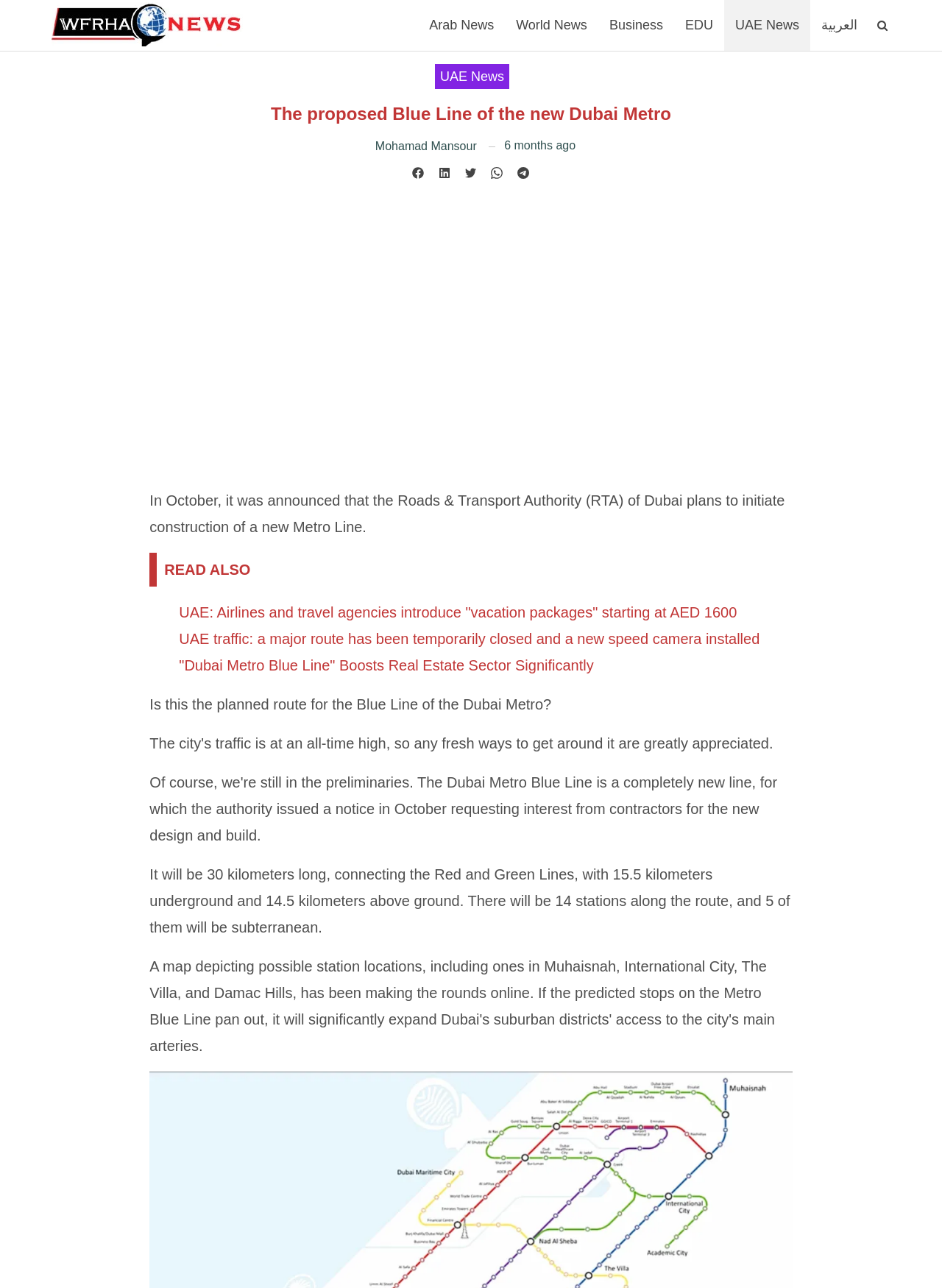Use one word or a short phrase to answer the question provided: 
Who is the author of the article?

Mohamad Mansour